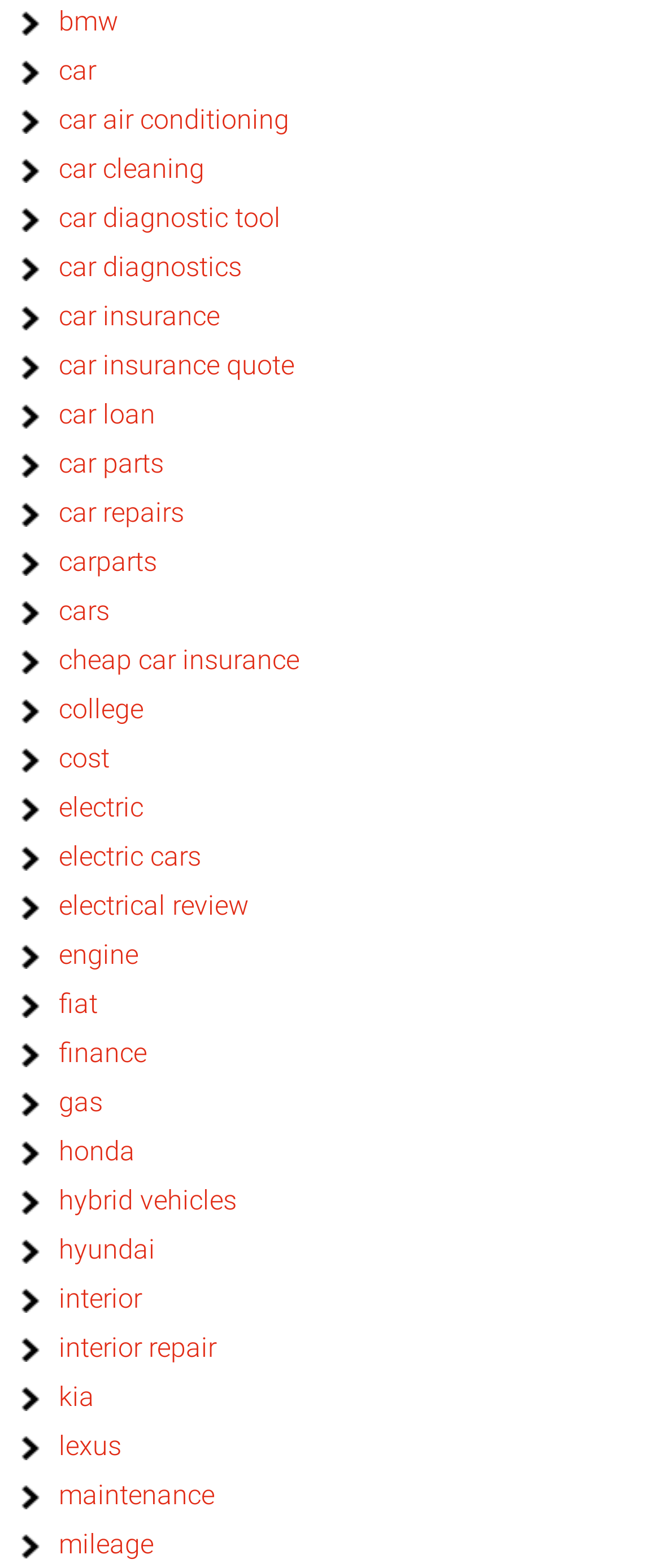Predict the bounding box coordinates of the area that should be clicked to accomplish the following instruction: "explore hybrid vehicles". The bounding box coordinates should consist of four float numbers between 0 and 1, i.e., [left, top, right, bottom].

[0.089, 0.755, 0.358, 0.776]